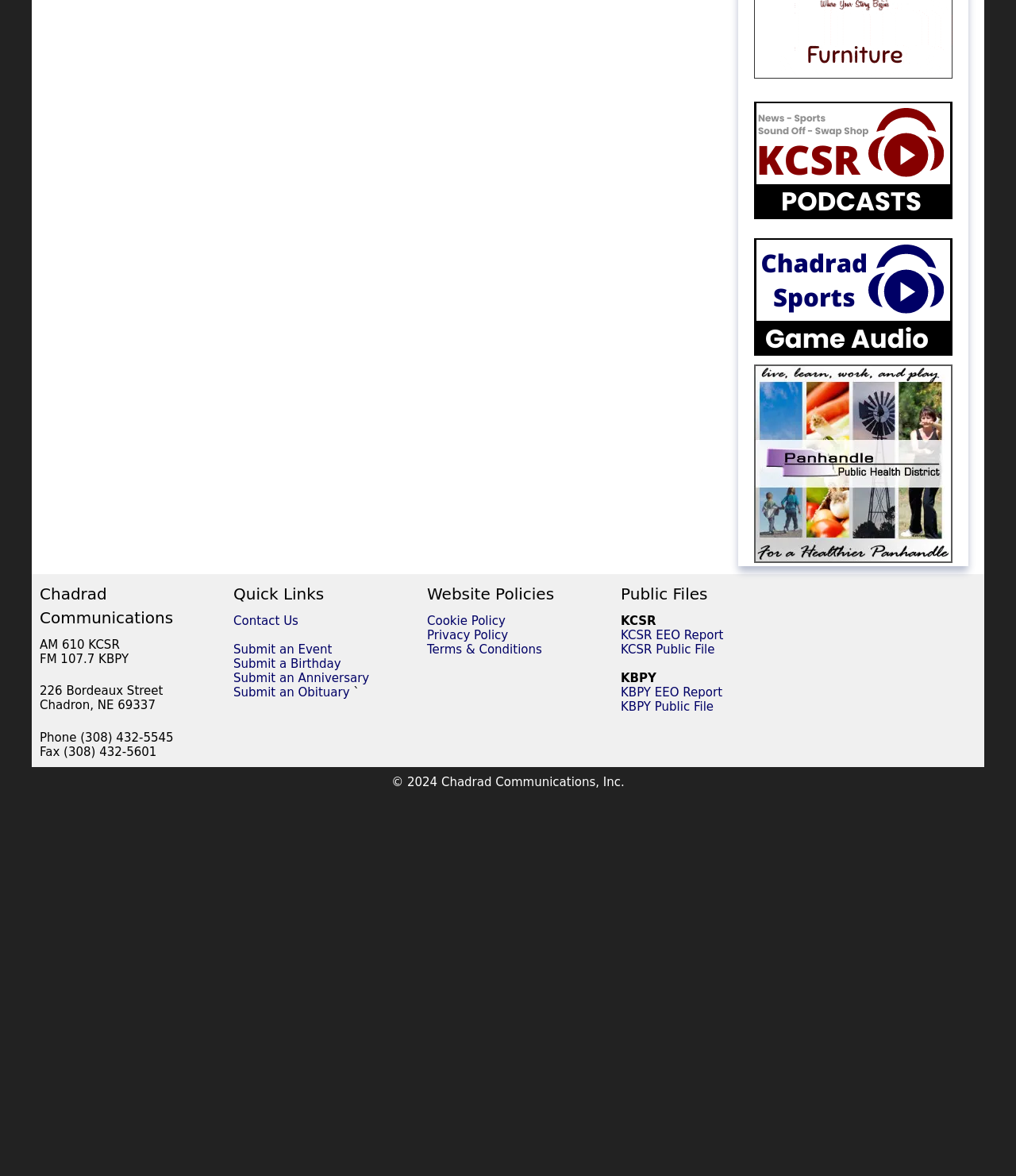Please indicate the bounding box coordinates of the element's region to be clicked to achieve the instruction: "view KCSR EEO Report". Provide the coordinates as four float numbers between 0 and 1, i.e., [left, top, right, bottom].

[0.611, 0.534, 0.712, 0.546]